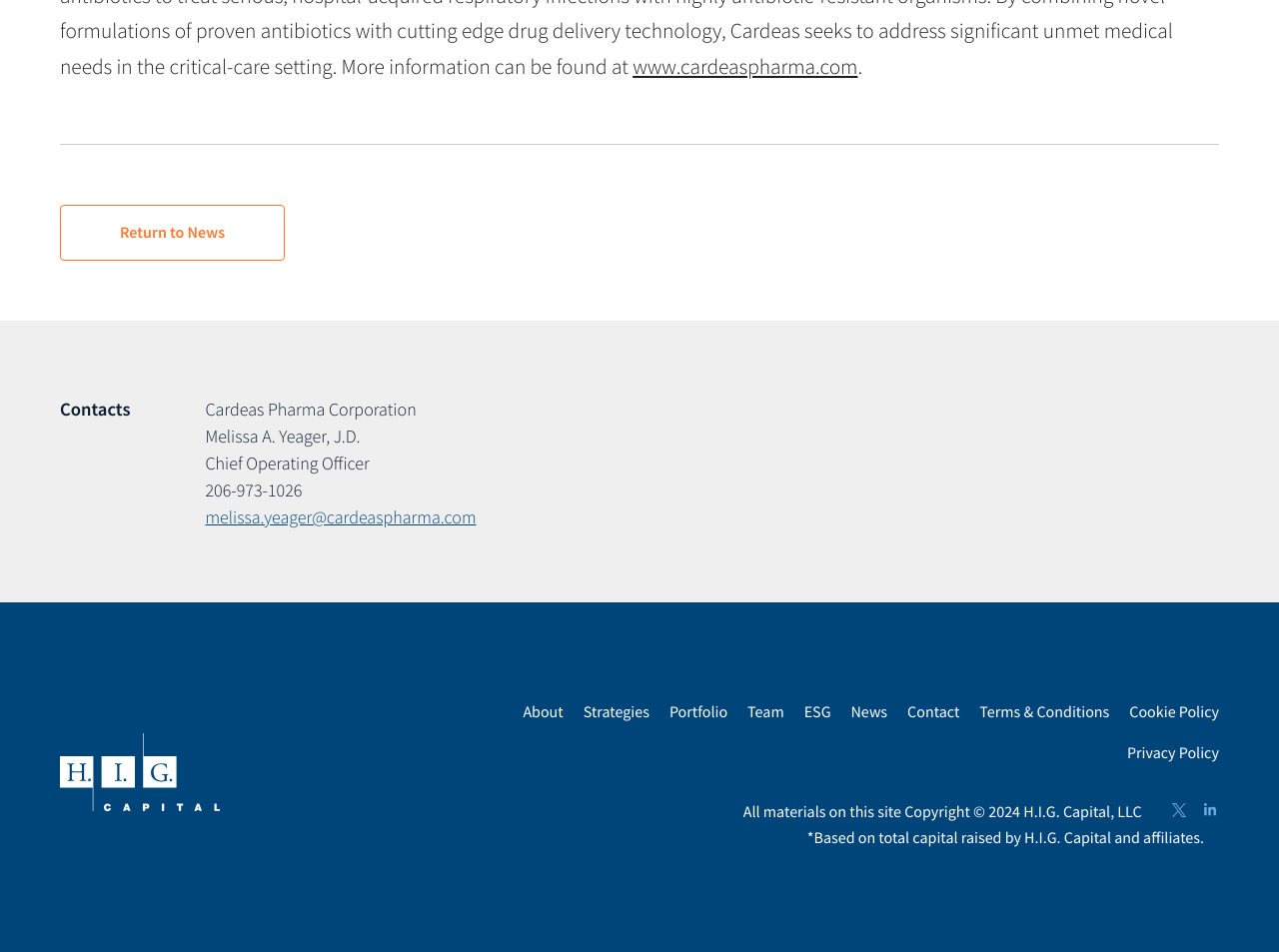What is the email address of the Chief Operating Officer?
Based on the screenshot, answer the question with a single word or phrase.

melissa.yeager@cardeaspharma.com